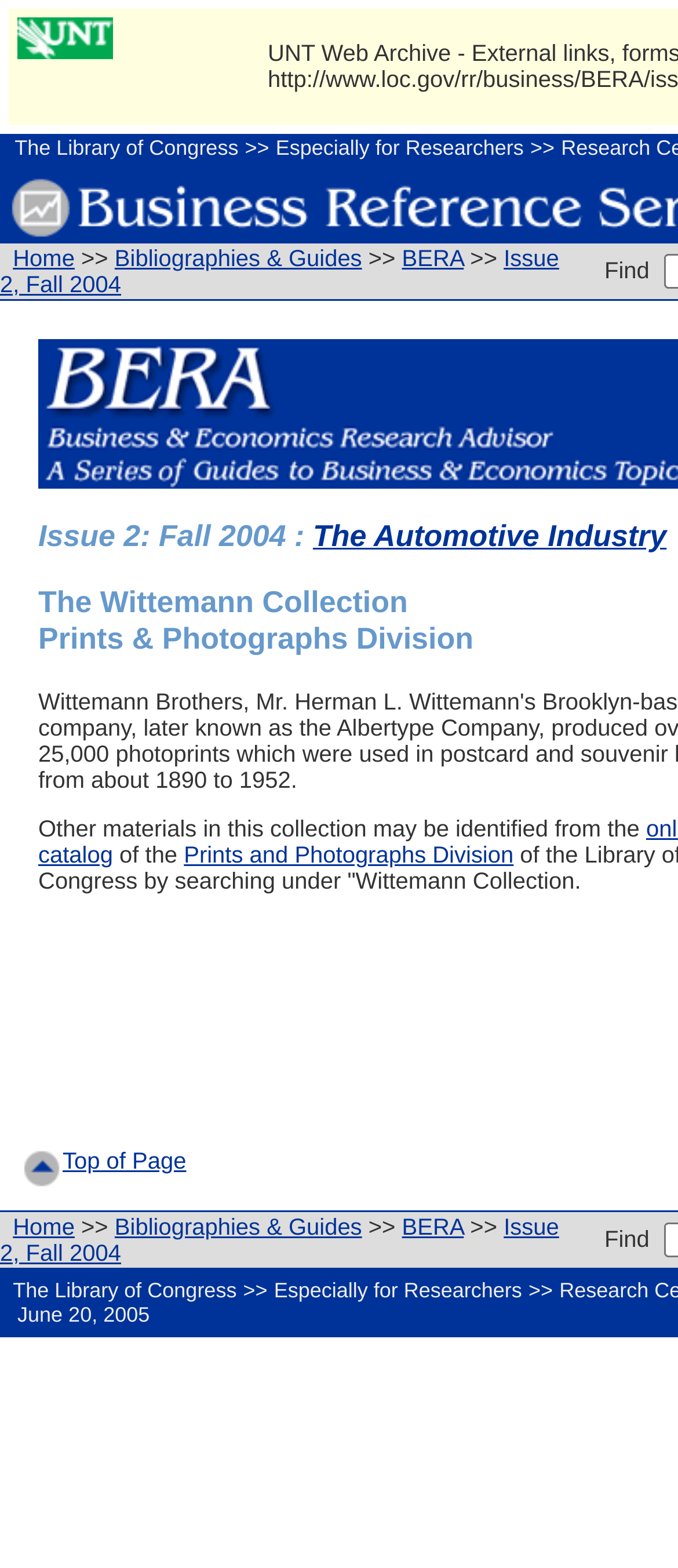Identify the bounding box coordinates for the element that needs to be clicked to fulfill this instruction: "View 'Especially for Researchers' page". Provide the coordinates in the format of four float numbers between 0 and 1: [left, top, right, bottom].

[0.407, 0.086, 0.773, 0.102]